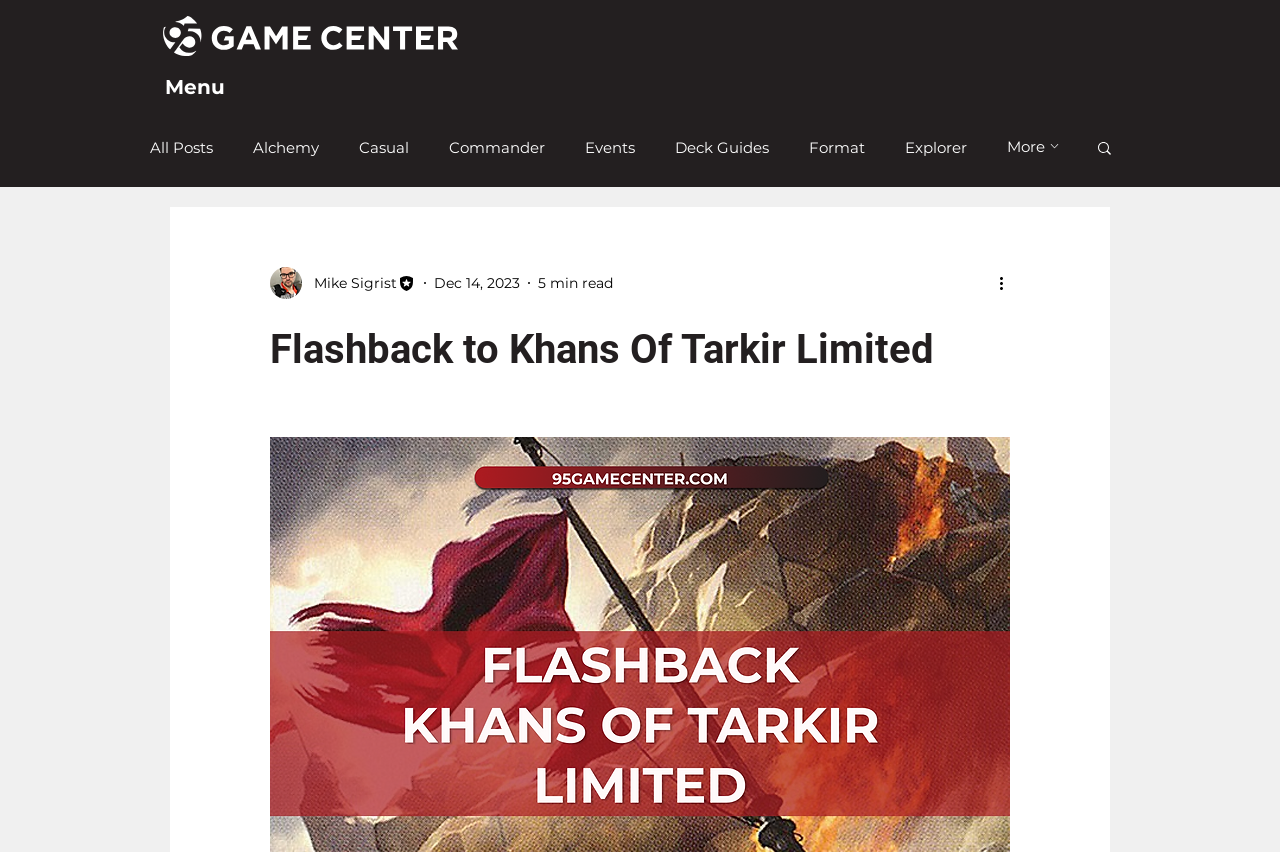Find the bounding box coordinates of the area to click in order to follow the instruction: "View writer's profile".

[0.211, 0.313, 0.325, 0.351]